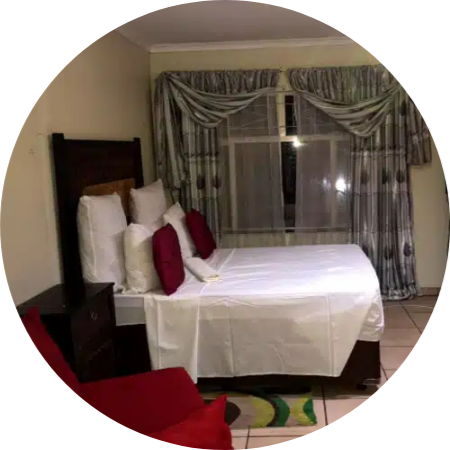What is partially covering the floor?
Please give a detailed and elaborate answer to the question.

The caption states that 'the floor is partially covered by a colorful area rug', which directly answers the question.